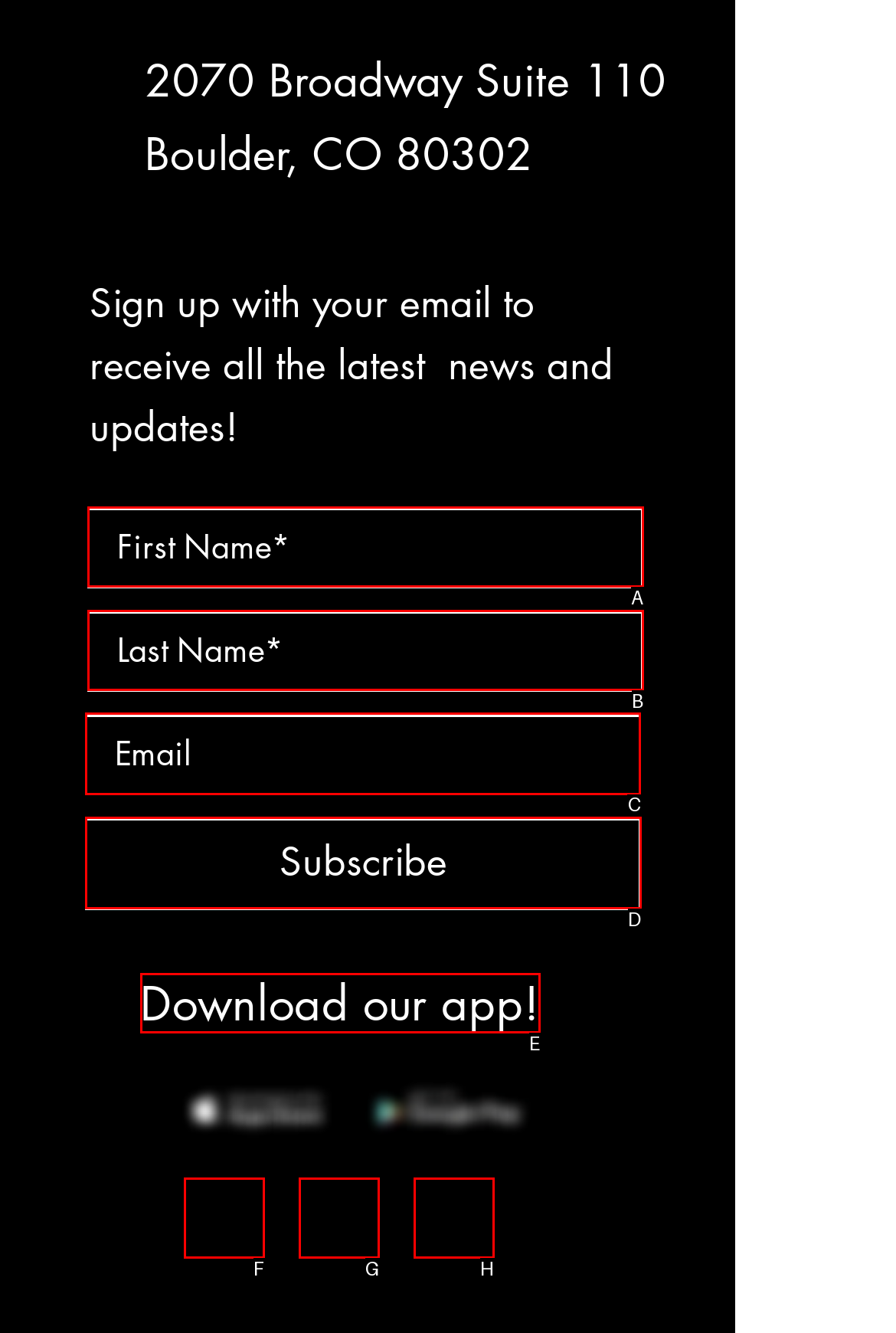Which option should be clicked to complete this task: Enter email address
Reply with the letter of the correct choice from the given choices.

C